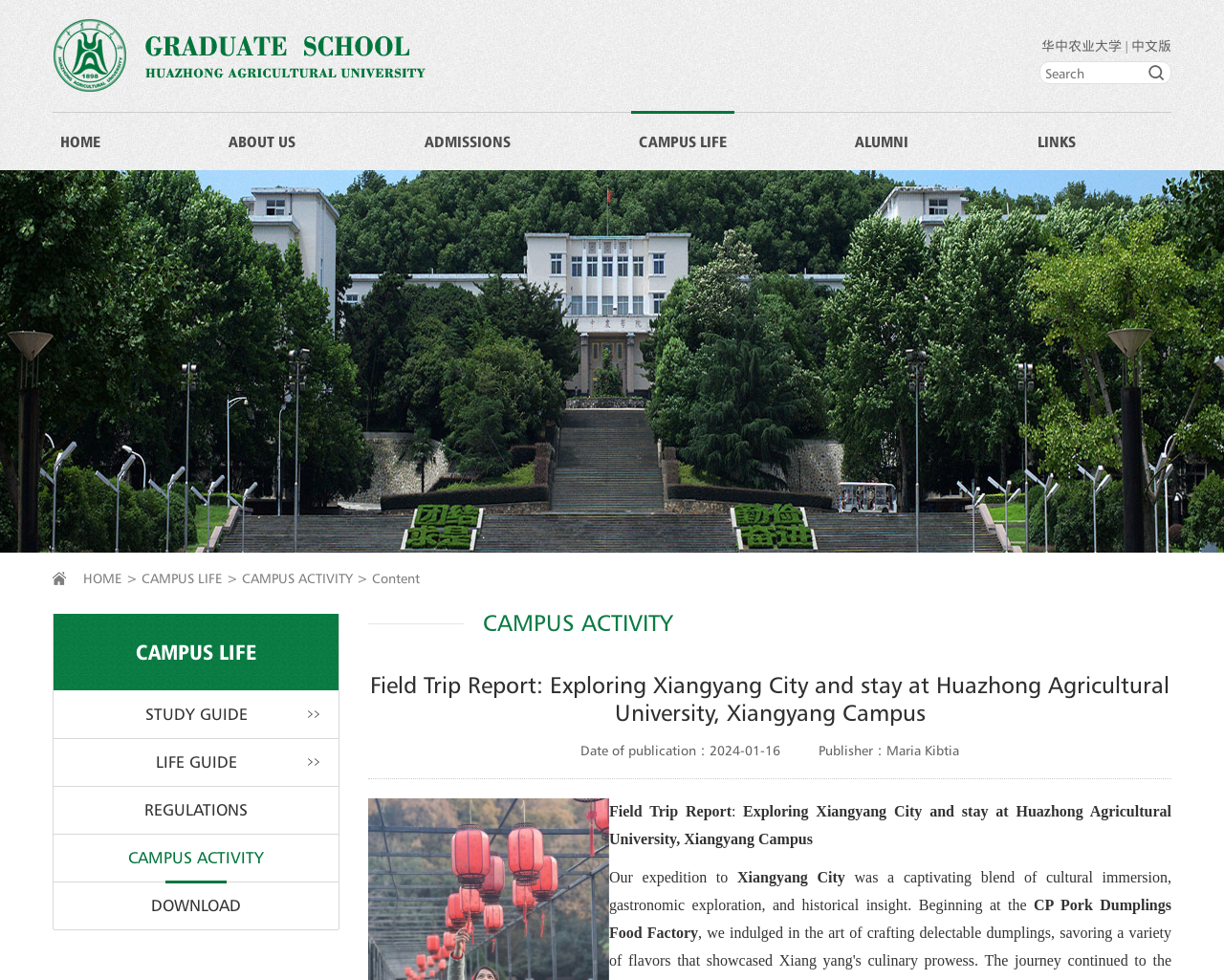For the following element description, predict the bounding box coordinates in the format (top-left x, top-left y, bottom-right x, bottom-right y). All values should be floating point numbers between 0 and 1. Description: Content

[0.304, 0.581, 0.343, 0.598]